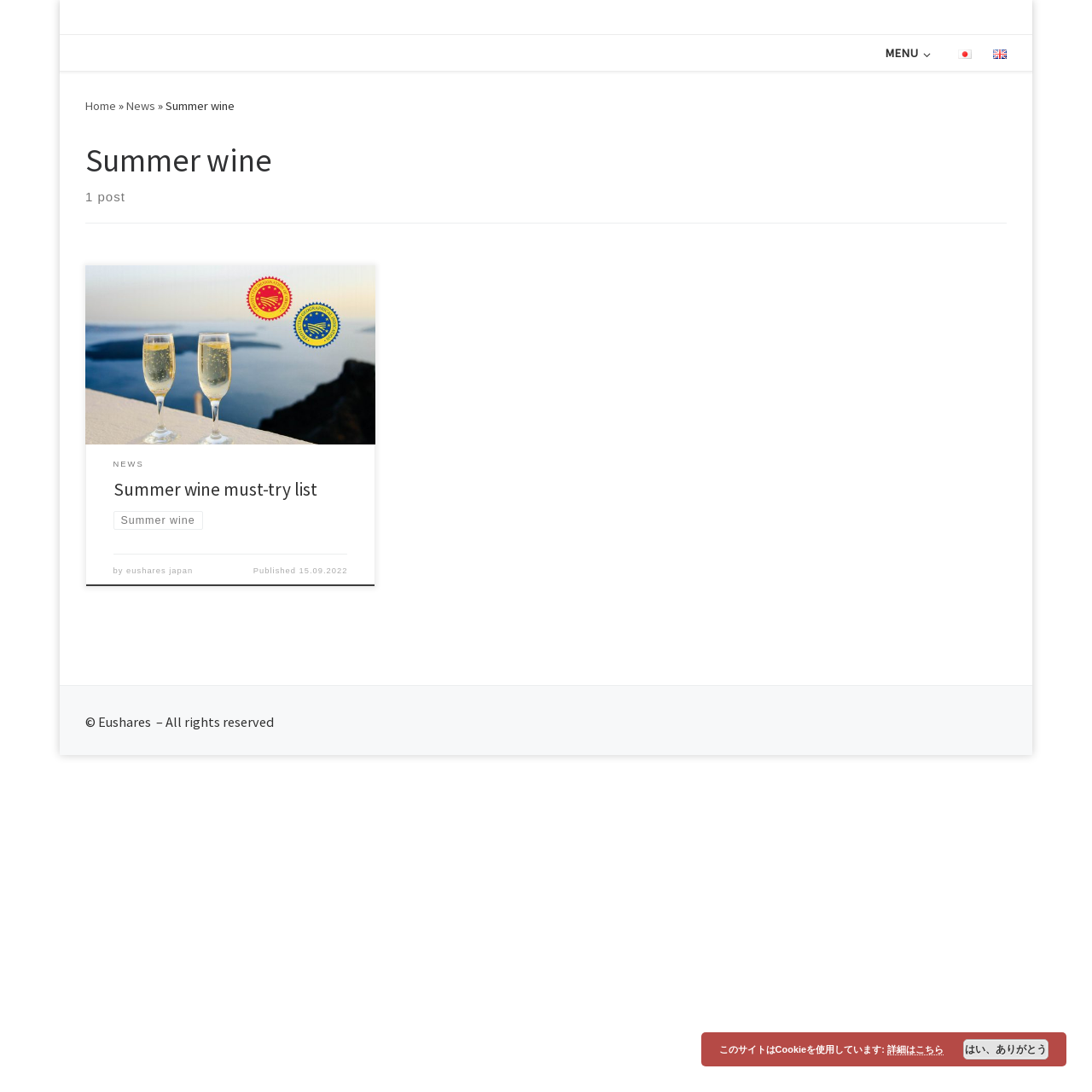Please identify the bounding box coordinates of the element that needs to be clicked to perform the following instruction: "View the NEWS page".

[0.104, 0.42, 0.132, 0.431]